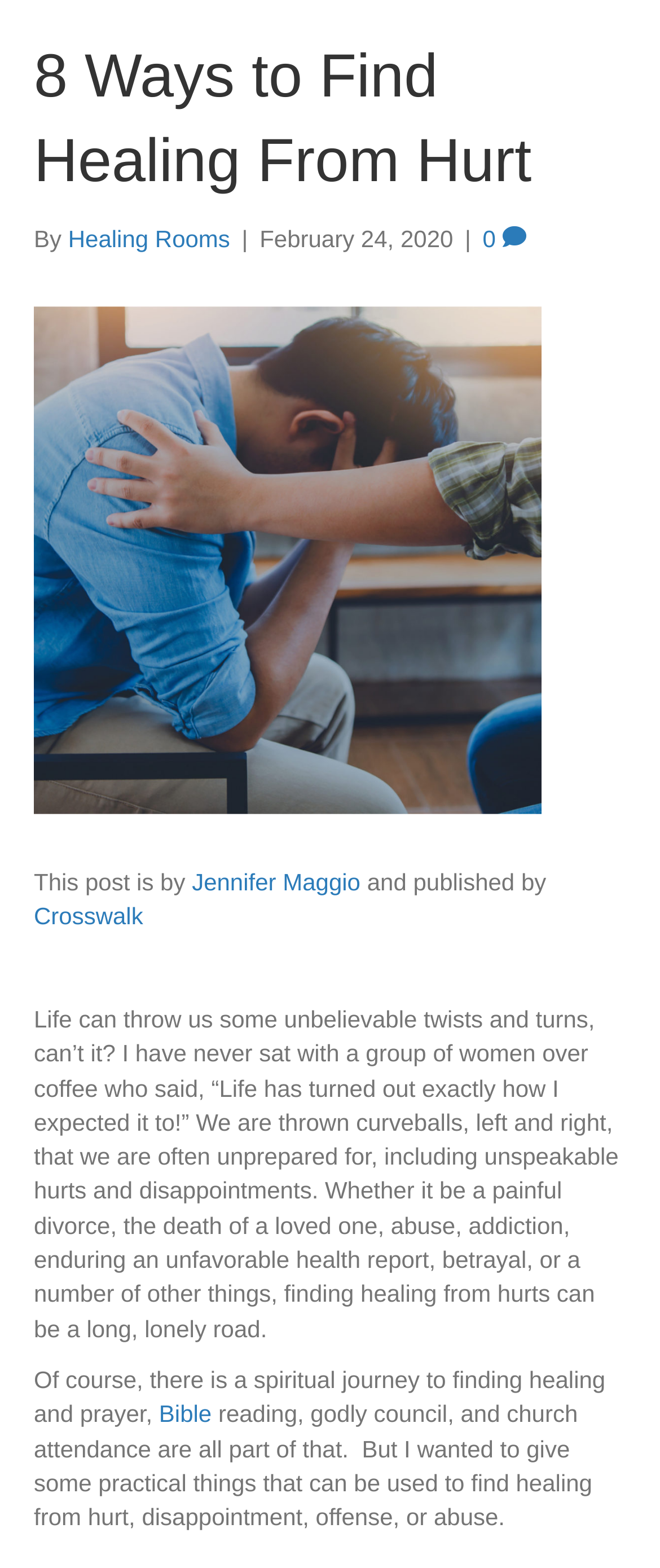Locate and extract the headline of this webpage.

8 Ways to Find Healing From Hurt